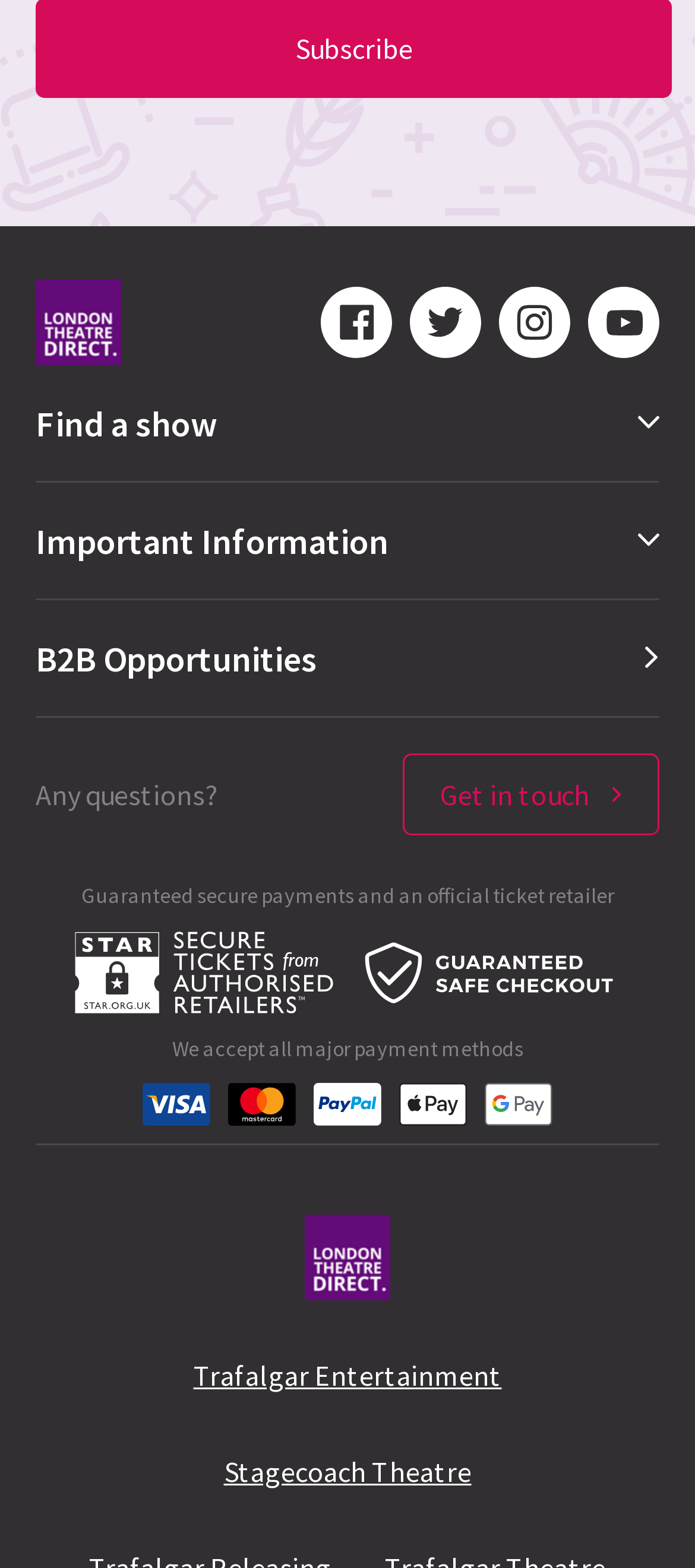Provide the bounding box coordinates of the HTML element this sentence describes: "Terms & Conditions". The bounding box coordinates consist of four float numbers between 0 and 1, i.e., [left, top, right, bottom].

[0.051, 0.528, 0.949, 0.564]